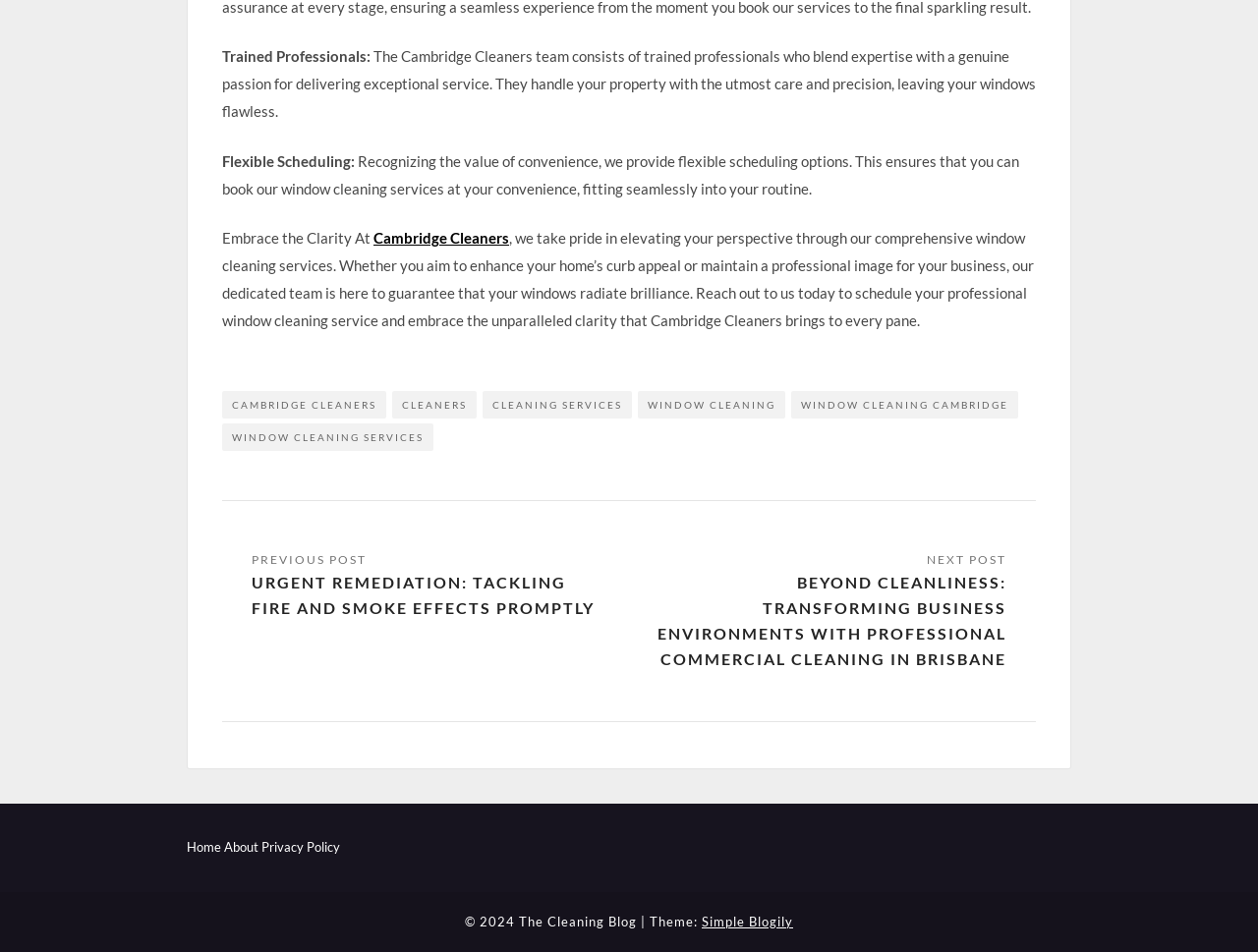What is the theme of the blog?
Based on the visual information, provide a detailed and comprehensive answer.

The theme of the blog is Simple Blogily, which can be found in the text '| Theme: Simple Blogily' at the bottom of the webpage.